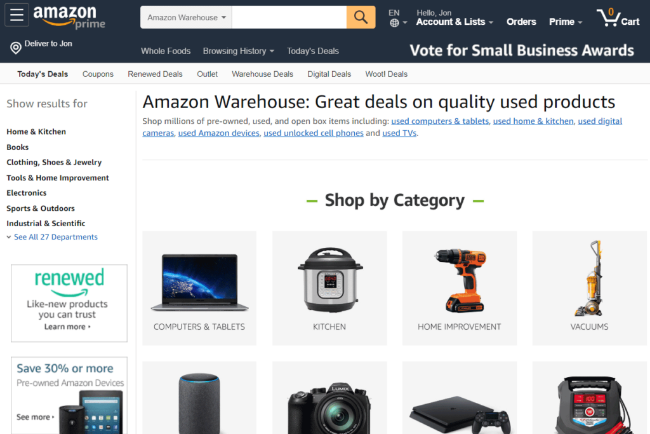Please reply with a single word or brief phrase to the question: 
What type of products can be found in the Amazon Warehouse section?

Electronics, home goods, and more